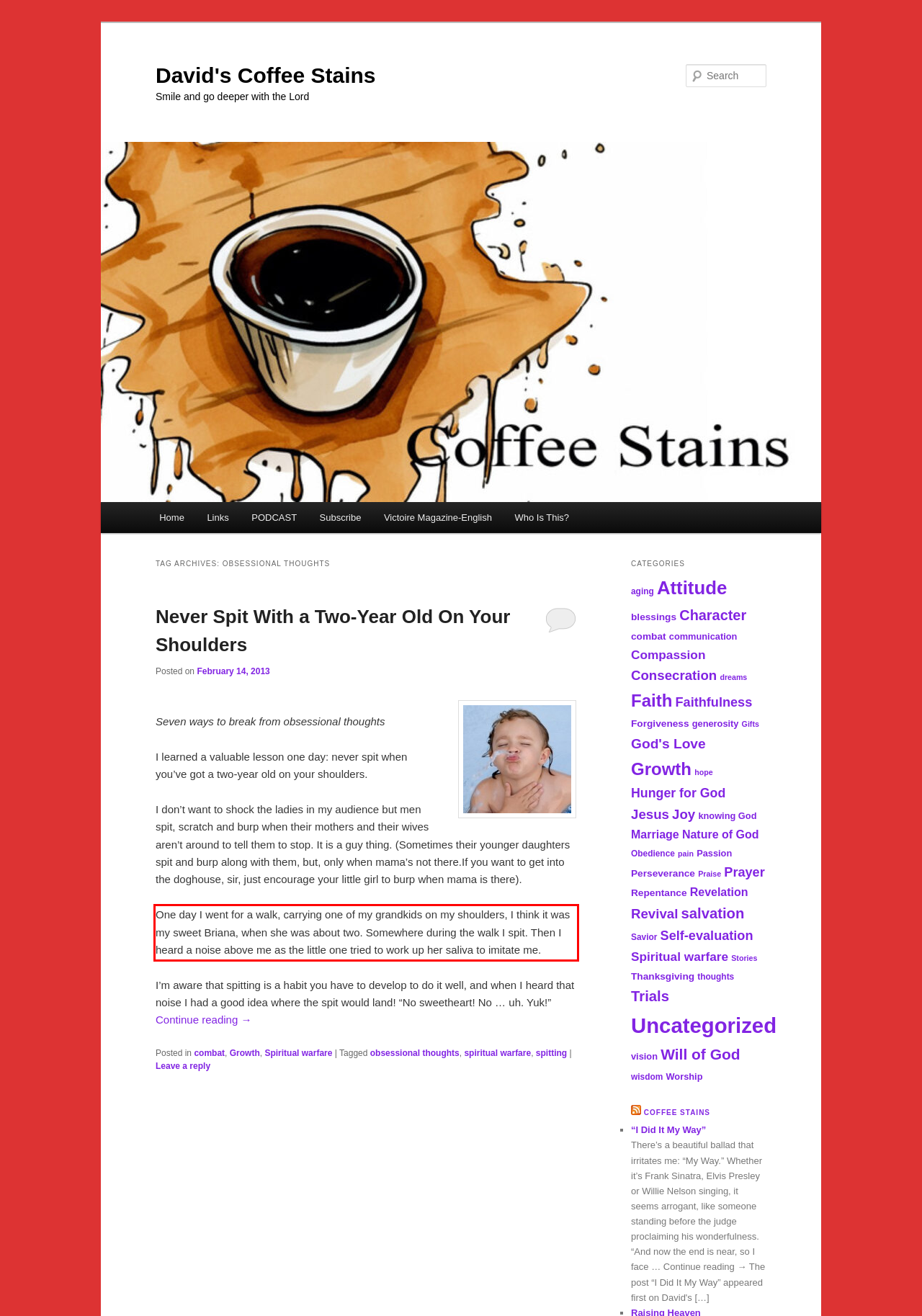Please identify and extract the text from the UI element that is surrounded by a red bounding box in the provided webpage screenshot.

One day I went for a walk, carrying one of my grandkids on my shoulders, I think it was my sweet Briana, when she was about two. Somewhere during the walk I spit. Then I heard a noise above me as the little one tried to work up her saliva to imitate me.